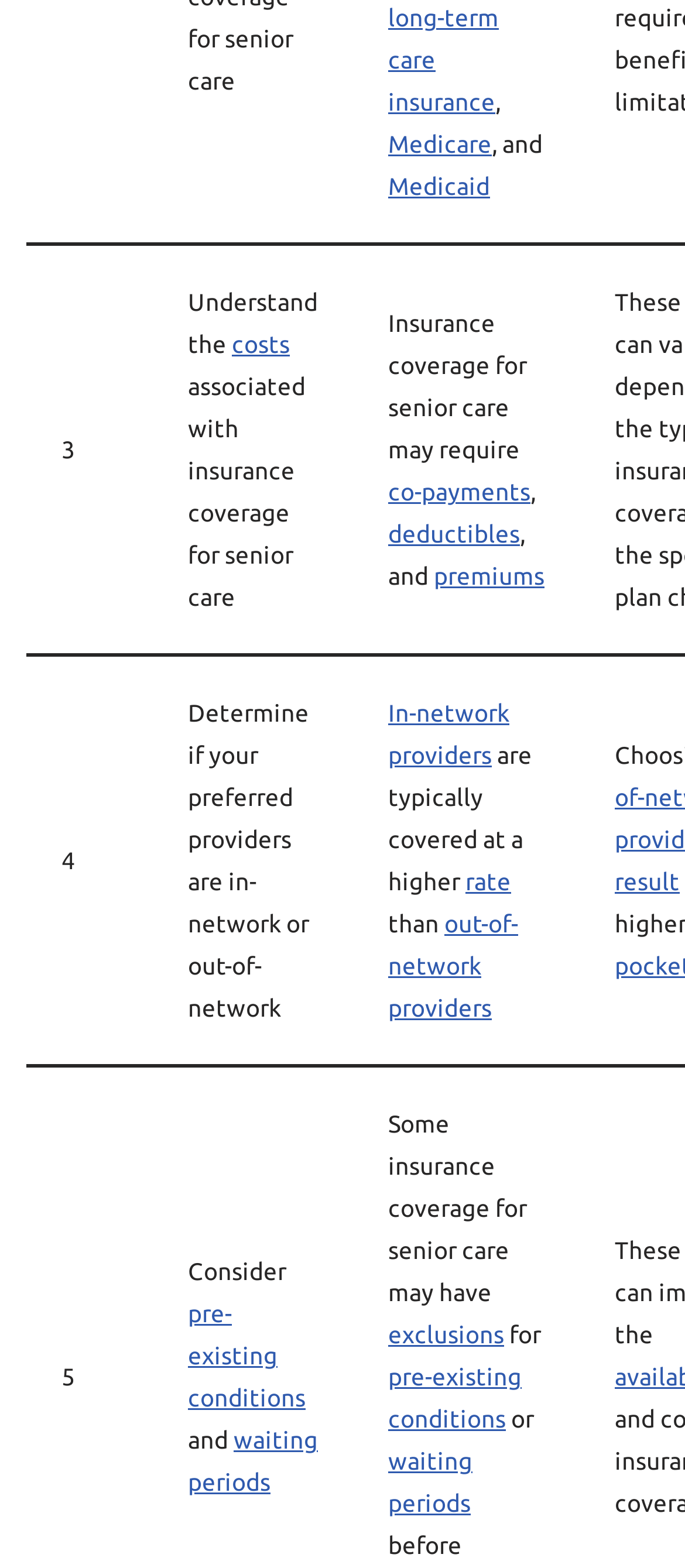From the webpage screenshot, predict the bounding box coordinates (top-left x, top-left y, bottom-right x, bottom-right y) for the UI element described here: parent_node: Email * name="email"

None